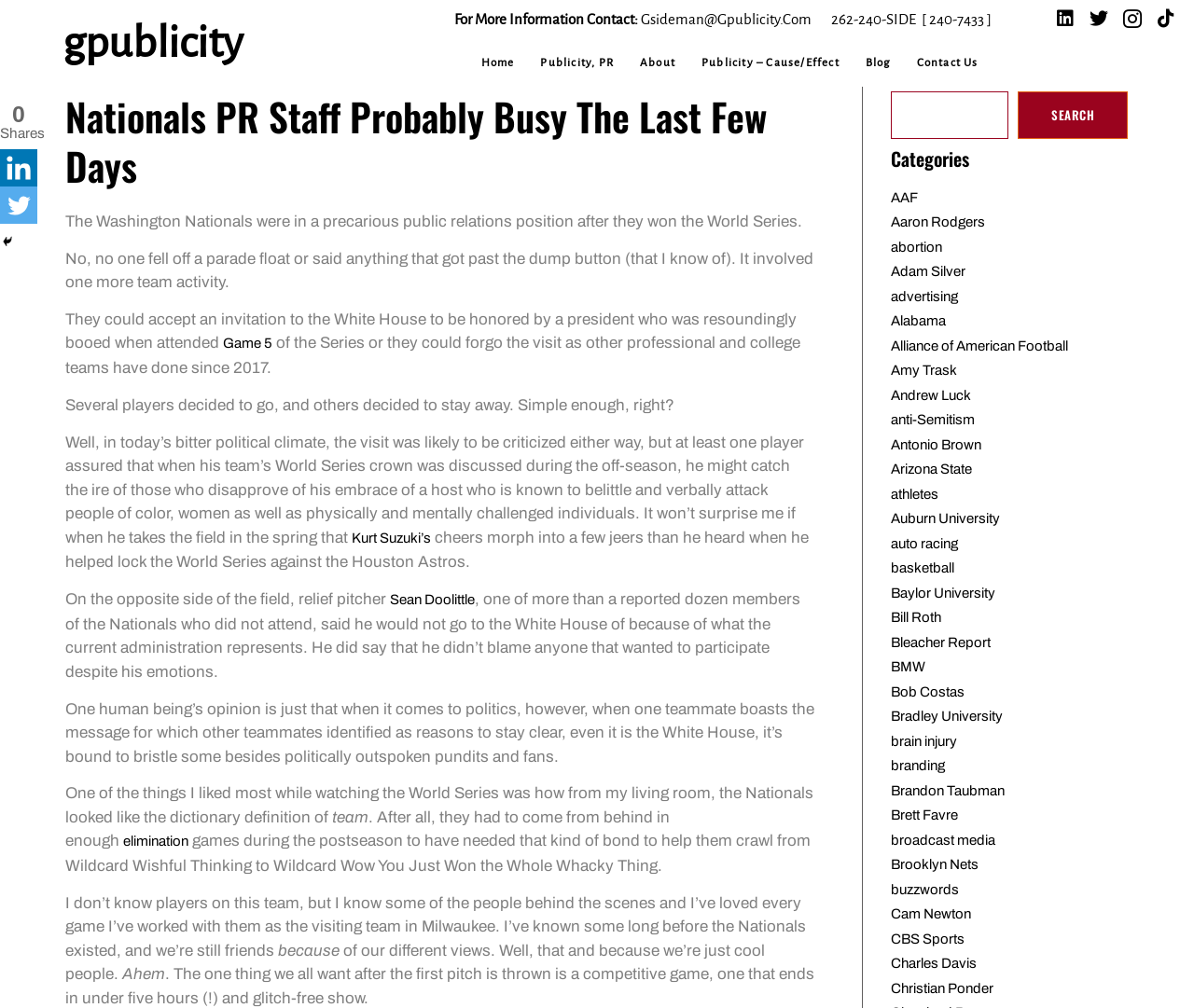Respond to the question below with a single word or phrase:
What is the topic of the article?

Nationals PR staff